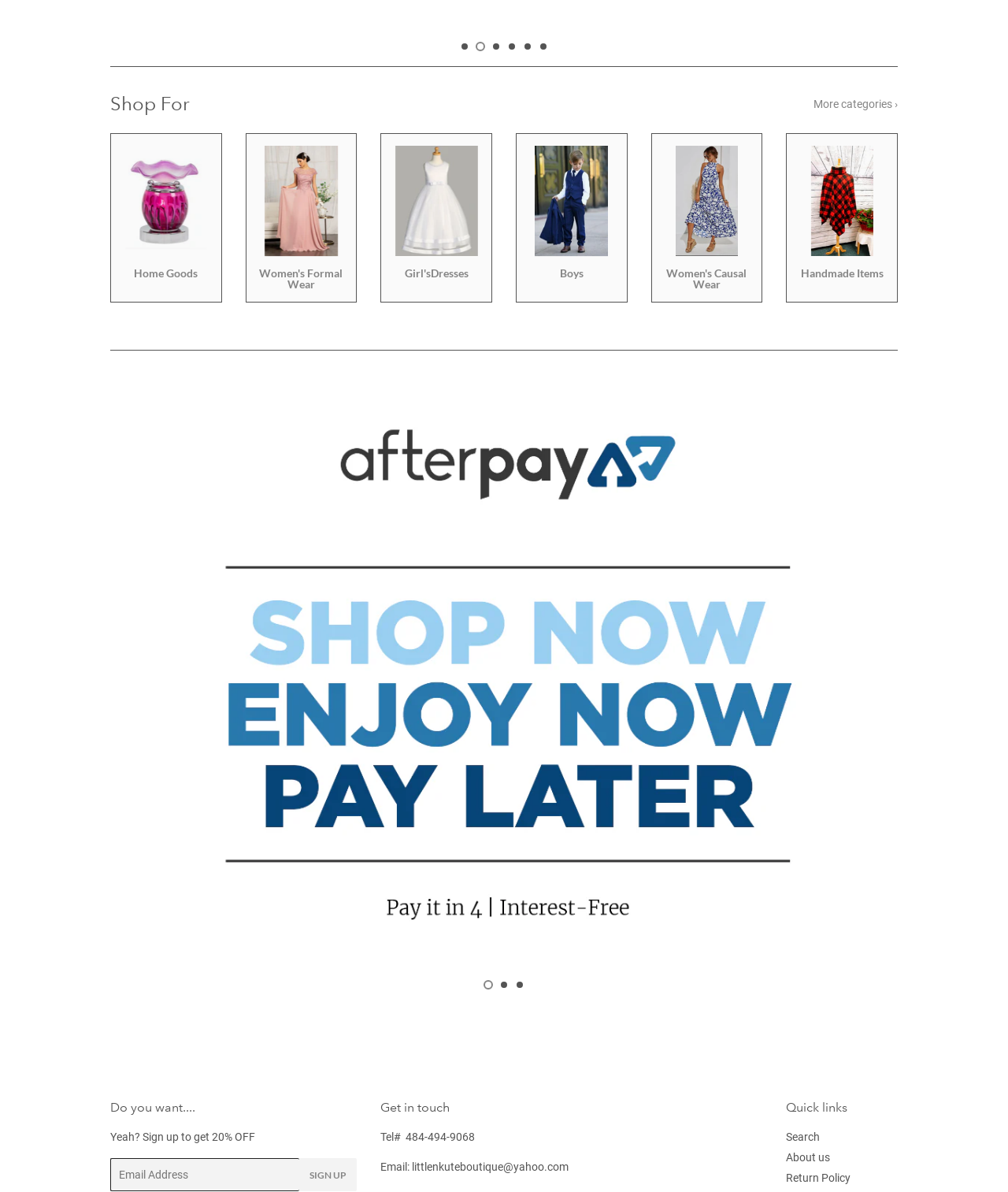Please identify the bounding box coordinates of the element's region that should be clicked to execute the following instruction: "Click on the 'Home Goods' link". The bounding box coordinates must be four float numbers between 0 and 1, i.e., [left, top, right, bottom].

[0.109, 0.112, 0.22, 0.254]